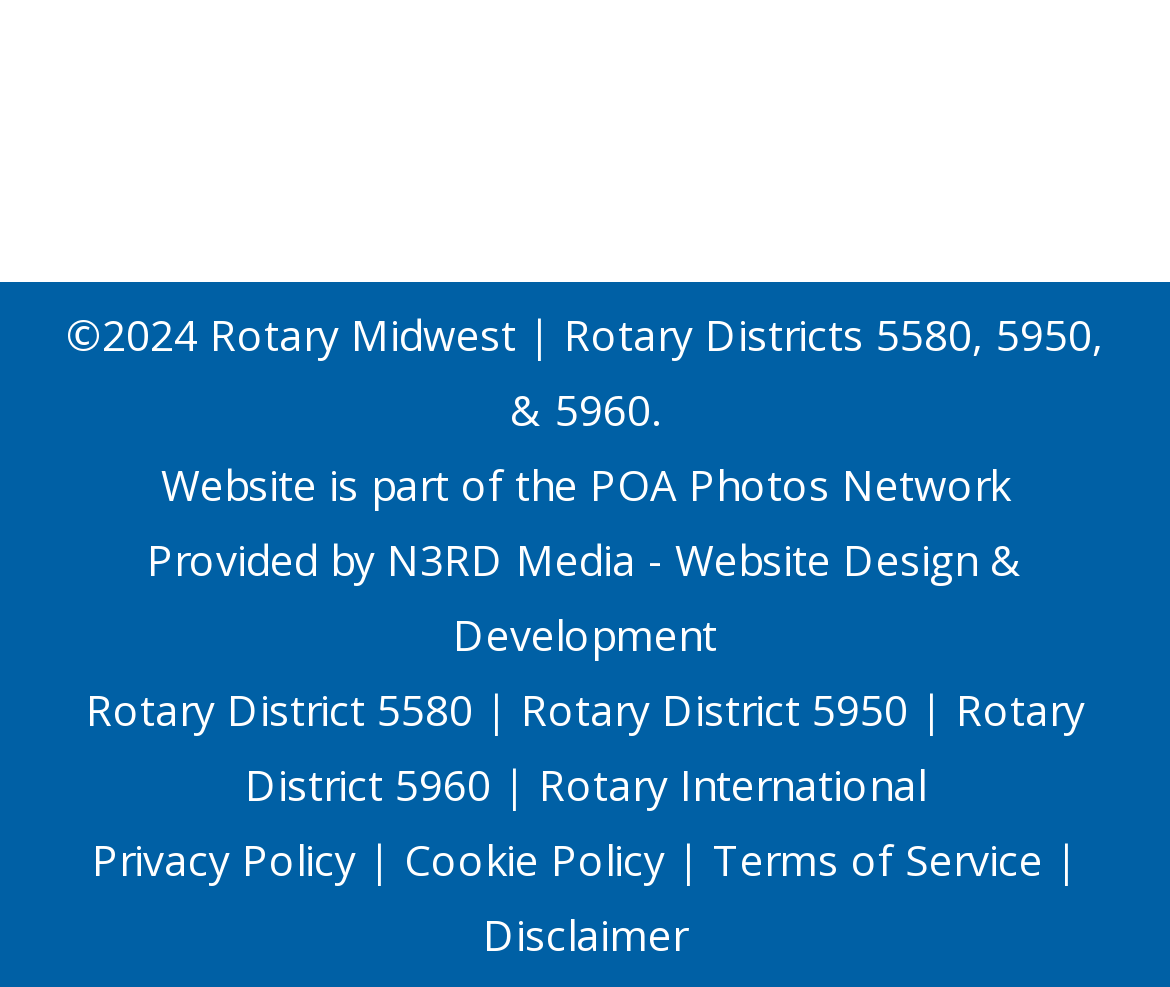What is the last link in the footer?
Look at the screenshot and give a one-word or phrase answer.

Disclaimer